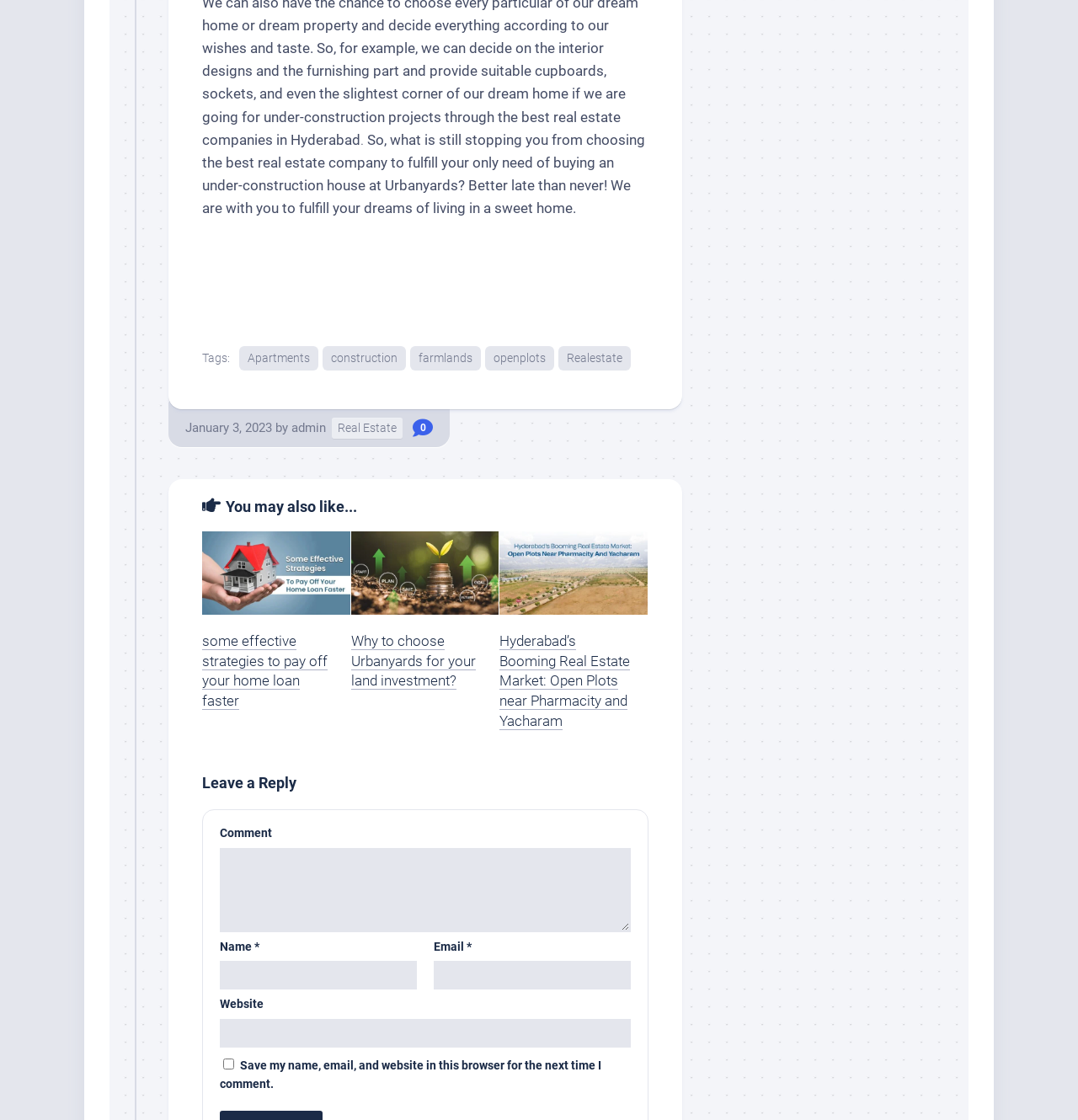Specify the bounding box coordinates for the region that must be clicked to perform the given instruction: "Enter a comment in the text box".

[0.204, 0.757, 0.585, 0.832]